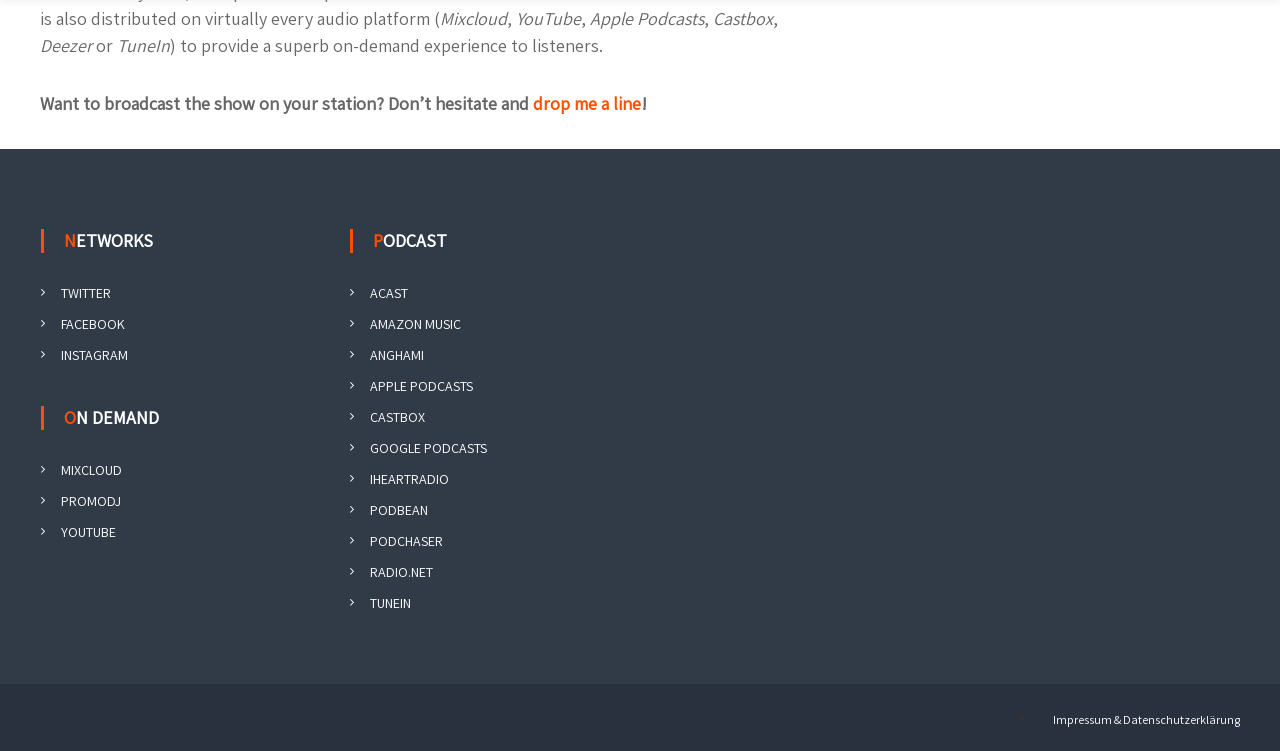Can you find the bounding box coordinates of the area I should click to execute the following instruction: "Click on the 'APPLE PODCASTS' link"?

[0.289, 0.502, 0.37, 0.526]